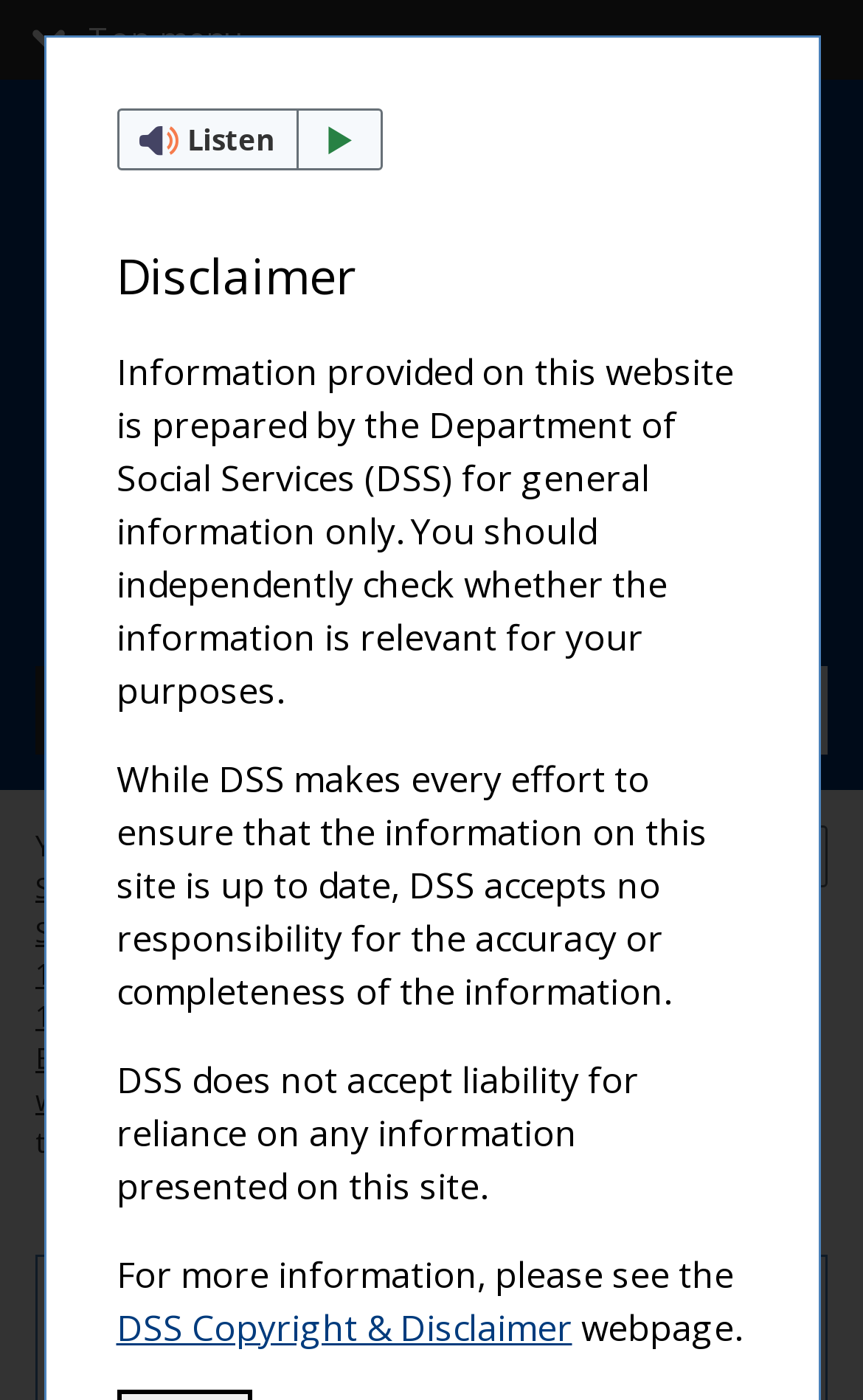Please specify the bounding box coordinates of the area that should be clicked to accomplish the following instruction: "Listen to the page with webReader". The coordinates should consist of four float numbers between 0 and 1, i.e., [left, top, right, bottom].

[0.135, 0.077, 0.445, 0.122]